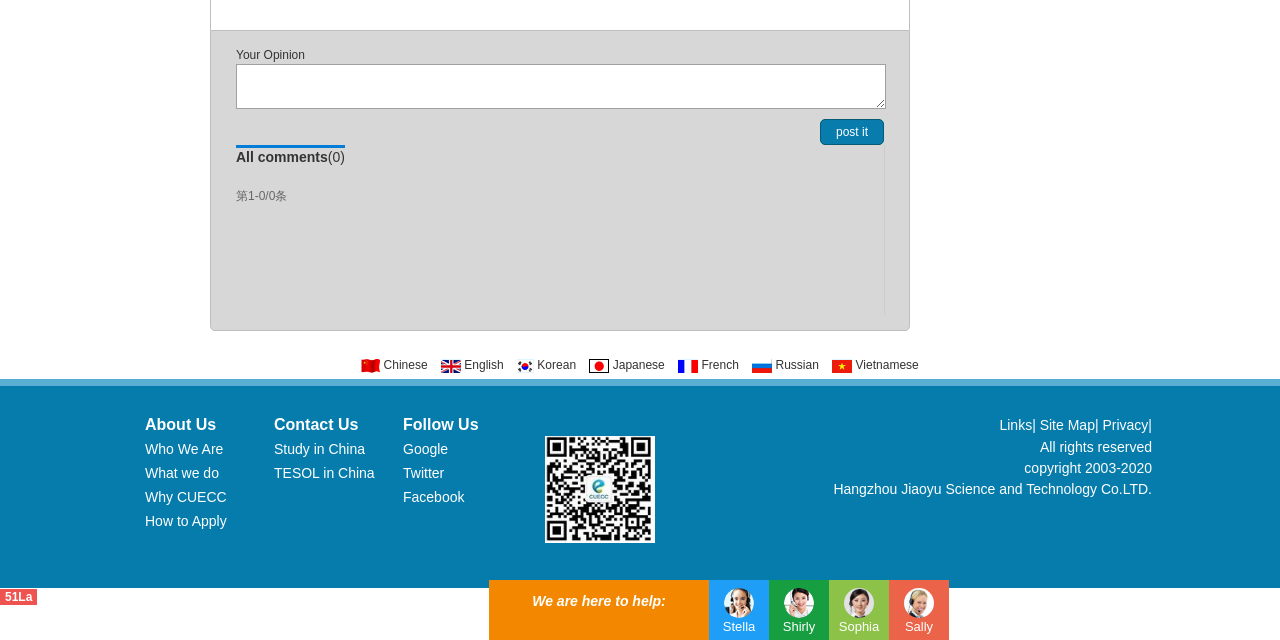Please determine the bounding box coordinates, formatted as (top-left x, top-left y, bottom-right x, bottom-right y), with all values as floating point numbers between 0 and 1. Identify the bounding box of the region described as: French

[0.548, 0.559, 0.577, 0.581]